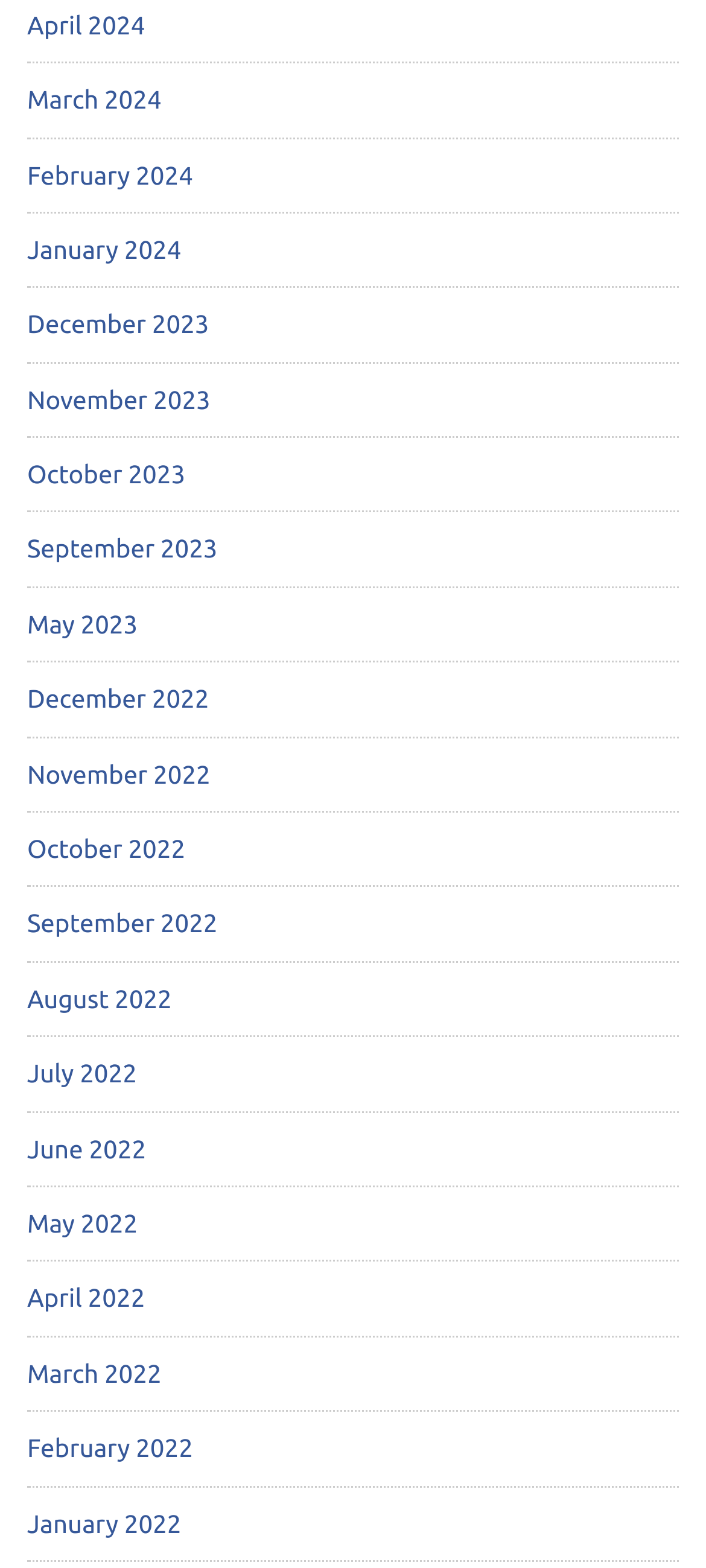Please provide a one-word or phrase answer to the question: 
Are the months listed in chronological order?

Yes